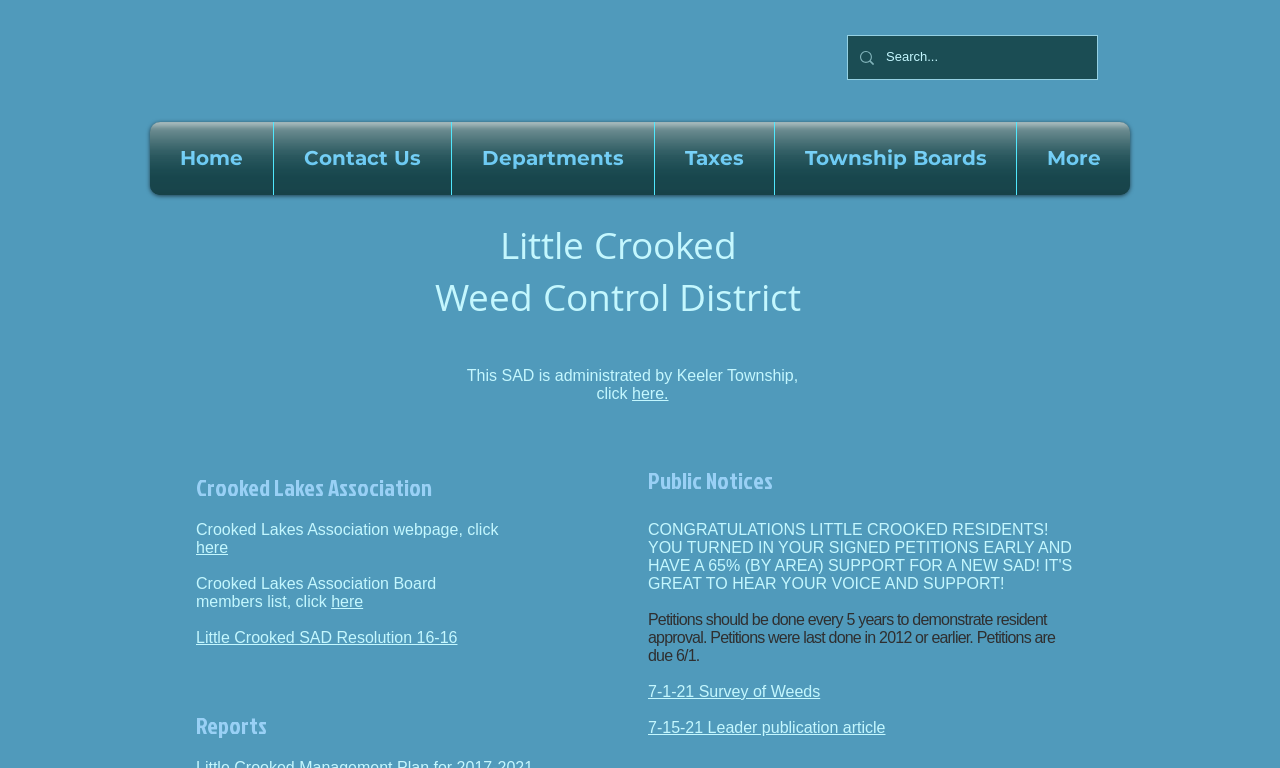When were the petitions last done?
Ensure your answer is thorough and detailed.

The answer can be found in the StaticText element with the text 'Petitions were last done in 2012 or earlier.', which provides the information about when the petitions were last done.